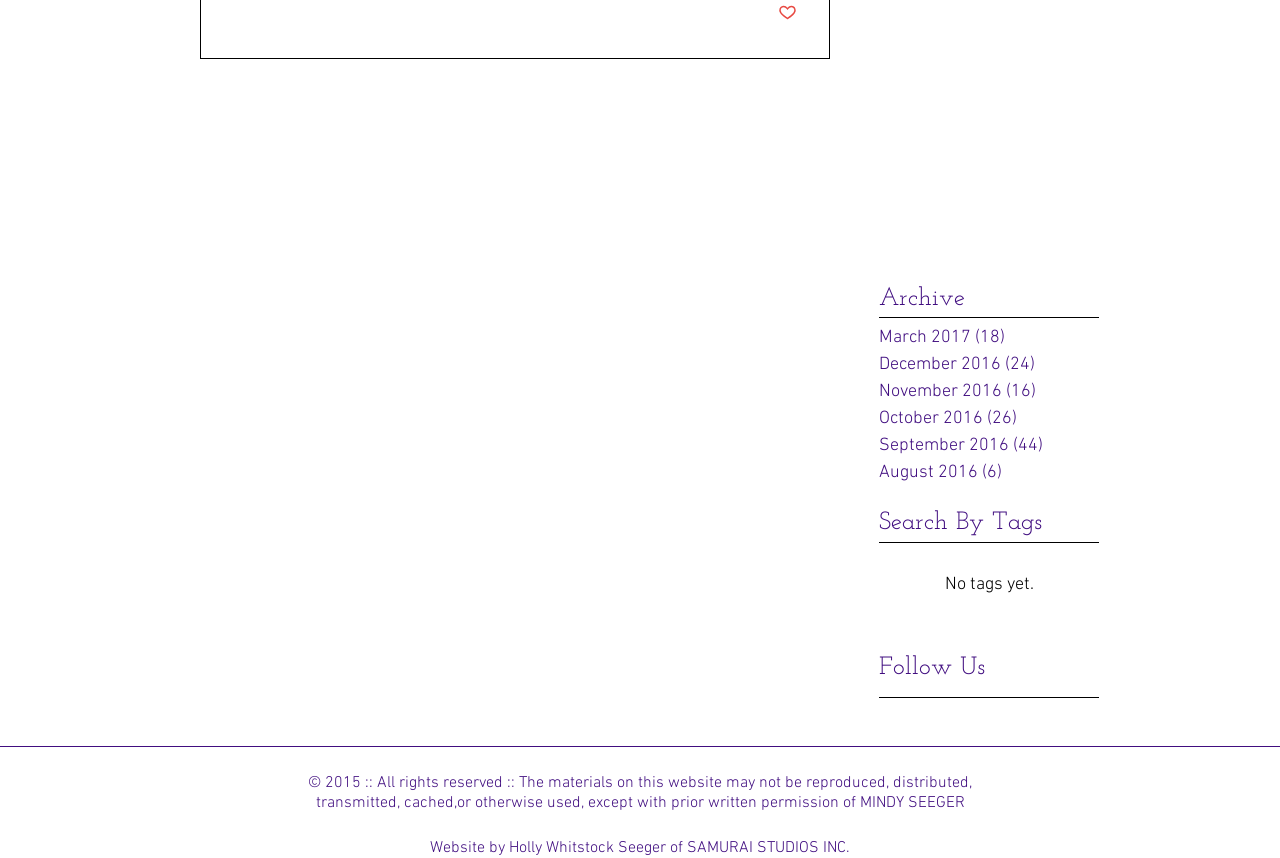Please indicate the bounding box coordinates for the clickable area to complete the following task: "View March 2017 archive". The coordinates should be specified as four float numbers between 0 and 1, i.e., [left, top, right, bottom].

[0.687, 0.377, 0.851, 0.409]